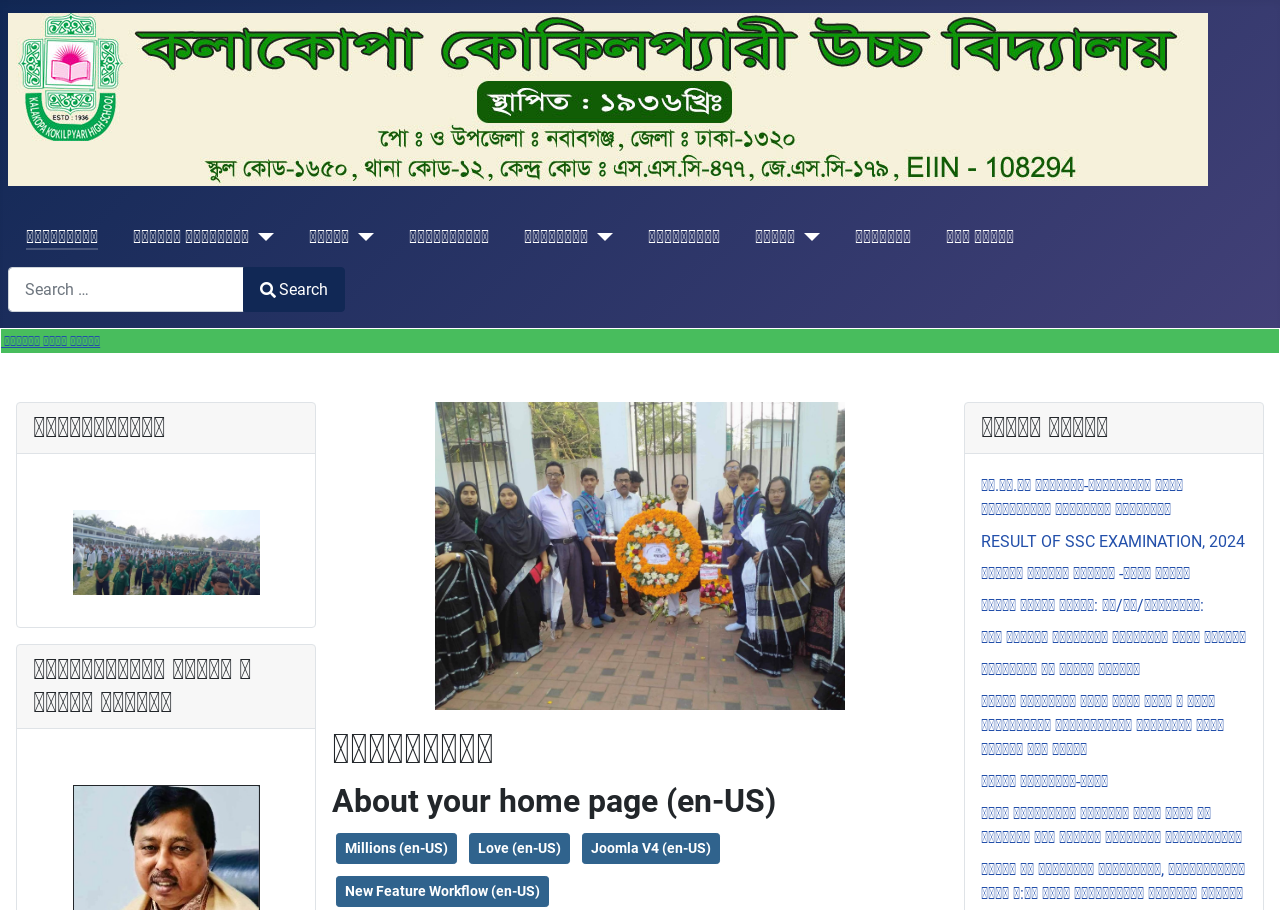Answer the question below with a single word or a brief phrase: 
How many notices are there in the notice board?

8